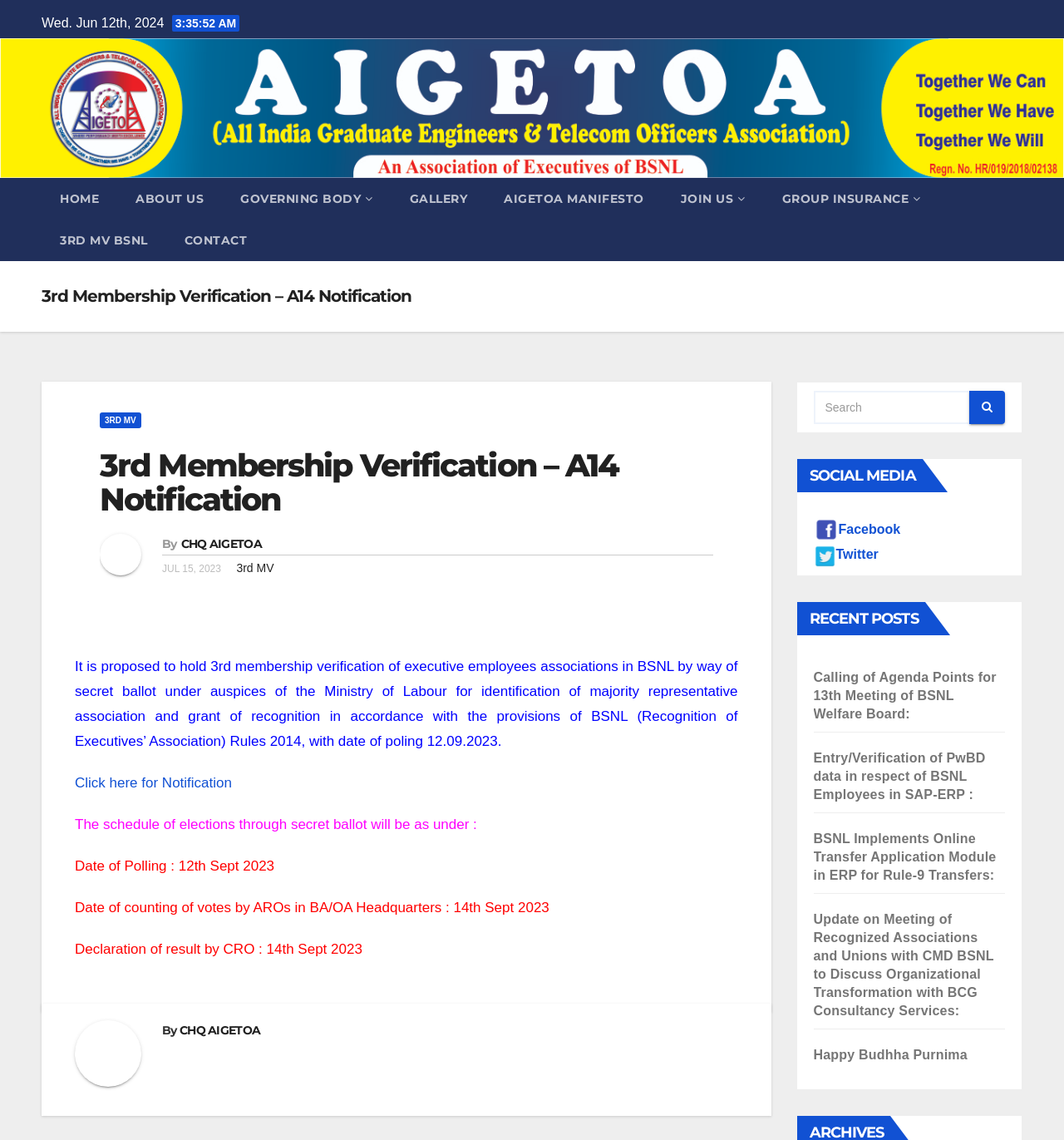Select the bounding box coordinates of the element I need to click to carry out the following instruction: "Click Facebook".

[0.764, 0.458, 0.846, 0.47]